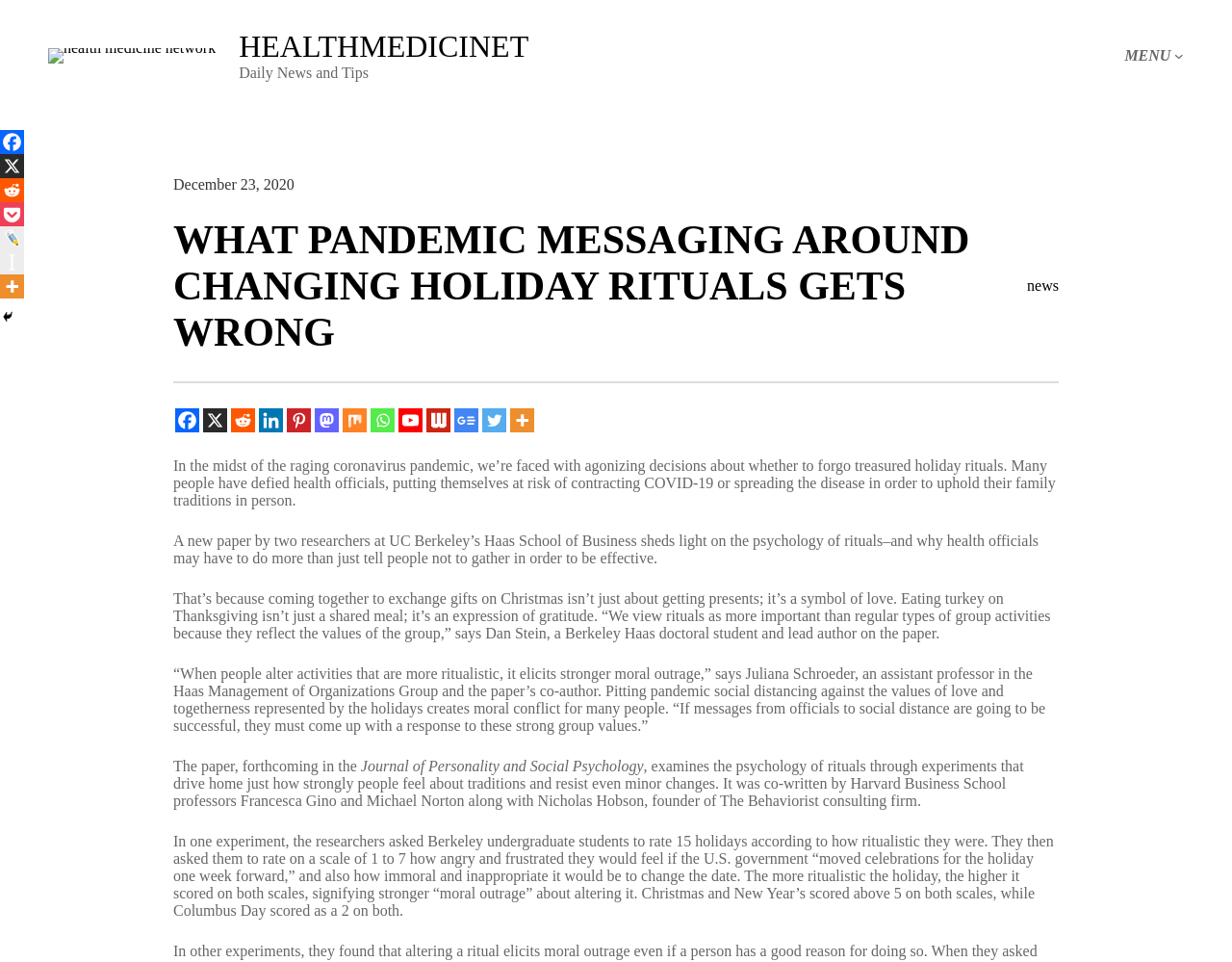Create a detailed narrative describing the layout and content of the webpage.

This webpage appears to be a news article discussing pandemic messaging around changing holiday rituals. At the top, there is a header section with a link to "health medicine network" accompanied by an image, and a heading "HEALTHMEDICINET" with a link to the same. Below this, there is a static text "Daily News and Tips".

On the top right, there is a navigation menu with a link to "MENU" and a button to open a submenu. Below this, there is a time element displaying the date "December 23, 2020".

The main content of the article is divided into several paragraphs. The title of the article "WHAT PANDEMIC MESSAGING AROUND CHANGING HOLIDAY RITUALS GETS WRONG" is displayed prominently. The article discusses how people are faced with difficult decisions about whether to forgo treasured holiday rituals during the pandemic, and how health officials may need to do more than just tell people not to gather in order to be effective.

There are several social media links at the bottom of the article, including Facebook, Twitter, and others, allowing users to share the article. There is also a separator line above these links.

Throughout the article, there are several static text elements displaying the content of the article, including quotes from researchers and descriptions of experiments. The article appears to be well-structured and easy to read, with clear headings and concise text.